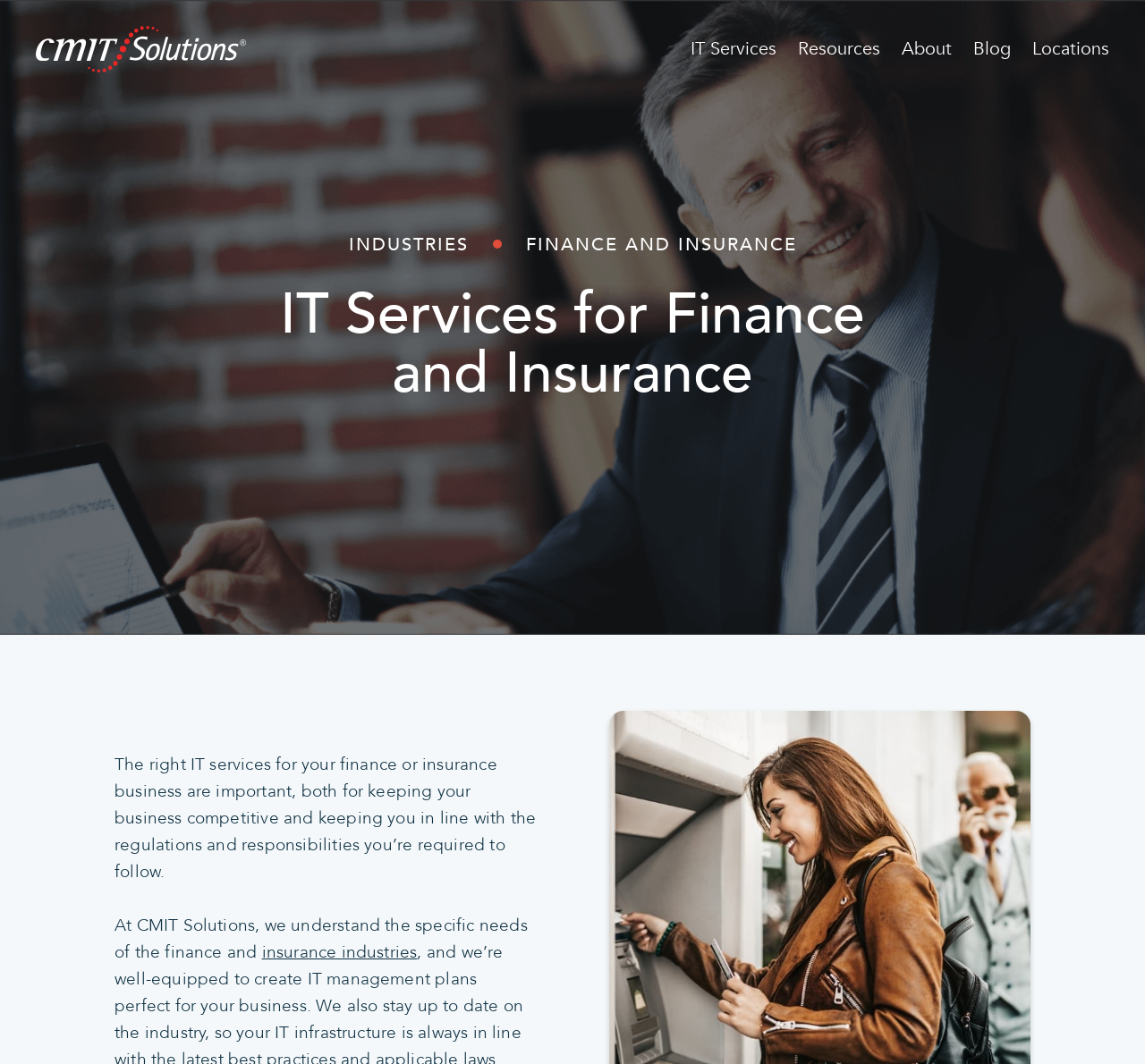What is the industry mentioned in the webpage?
Please provide a single word or phrase as the answer based on the screenshot.

Finance and Insurance